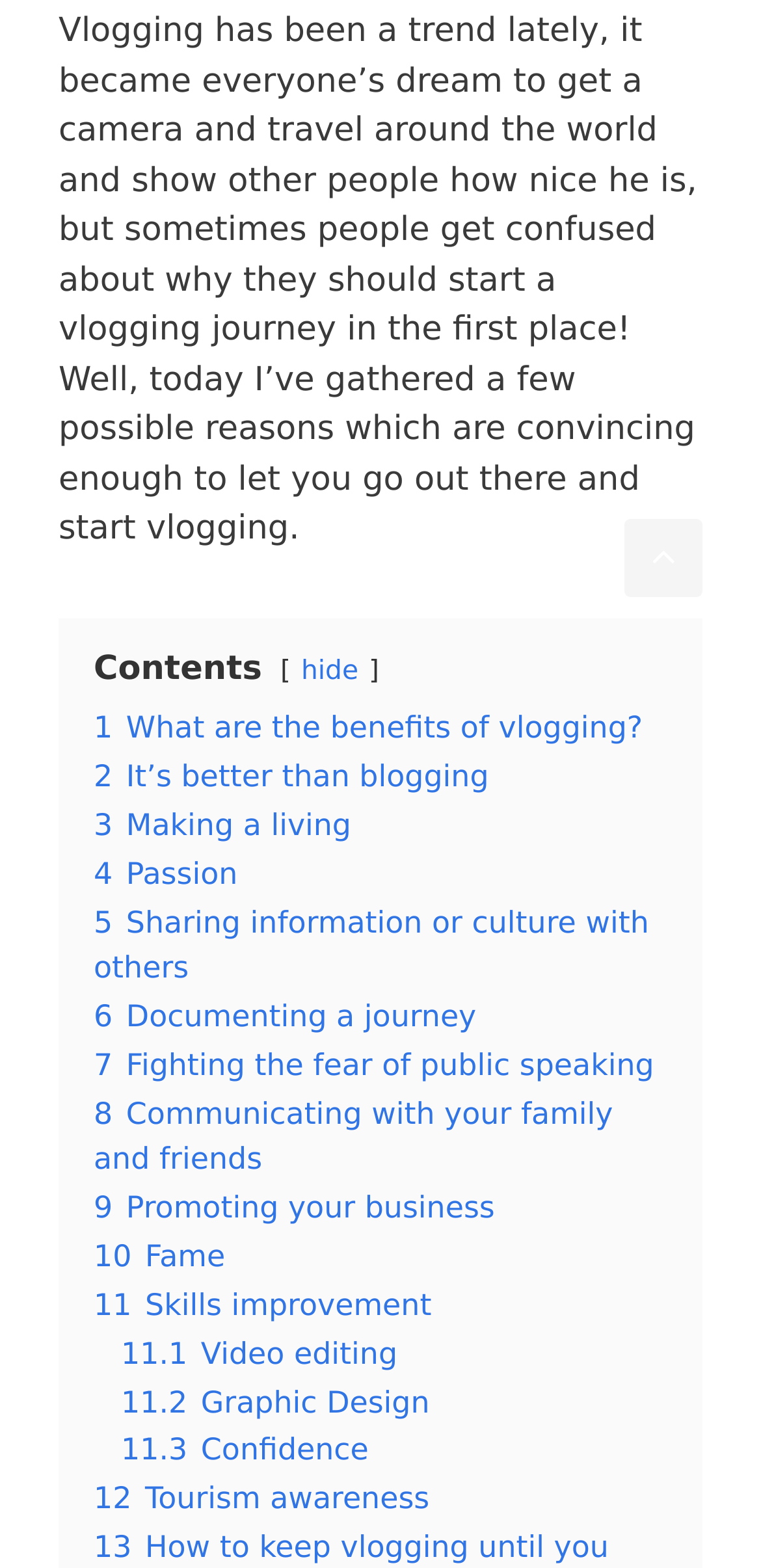Find the bounding box coordinates of the clickable area that will achieve the following instruction: "Click on 'Scroll back to top'".

[0.821, 0.331, 0.923, 0.381]